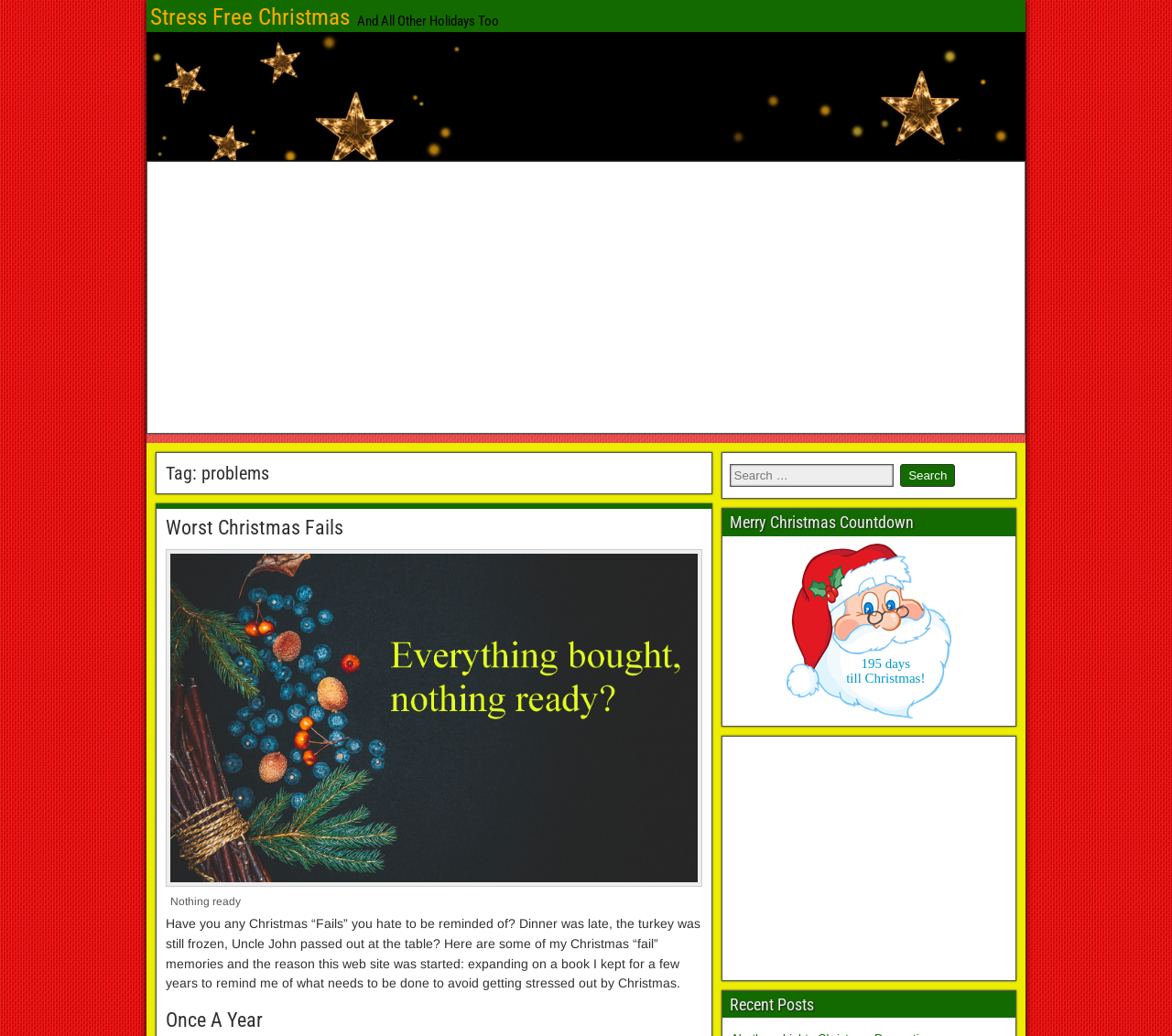Describe the entire webpage, focusing on both content and design.

The webpage is about a Christmas-themed website, titled "Stress Free Christmas", with a subtitle "And All Other Holidays Too". At the top, there is a heading with a link to the website's title. Below it, there is a section with a complementary role, which contains an advertisement iframe.

On the left side, there is a section with a heading "Tag: problems", which contains a subheading "Worst Christmas Fails" with a link. Below it, there is an image with a caption, followed by a block of text that shares the author's Christmas "fail" memories and the reason for creating the website. Further down, there is another heading "Once A Year" at the bottom left.

On the right side, there is a search bar with a search box and a "Search" button. Below it, there is a heading "Merry Christmas Countdown" with a countdown timer showing the number of days until Christmas. 

At the bottom right, there is another advertisement iframe. Finally, at the very bottom, there is a heading "Recent Posts".